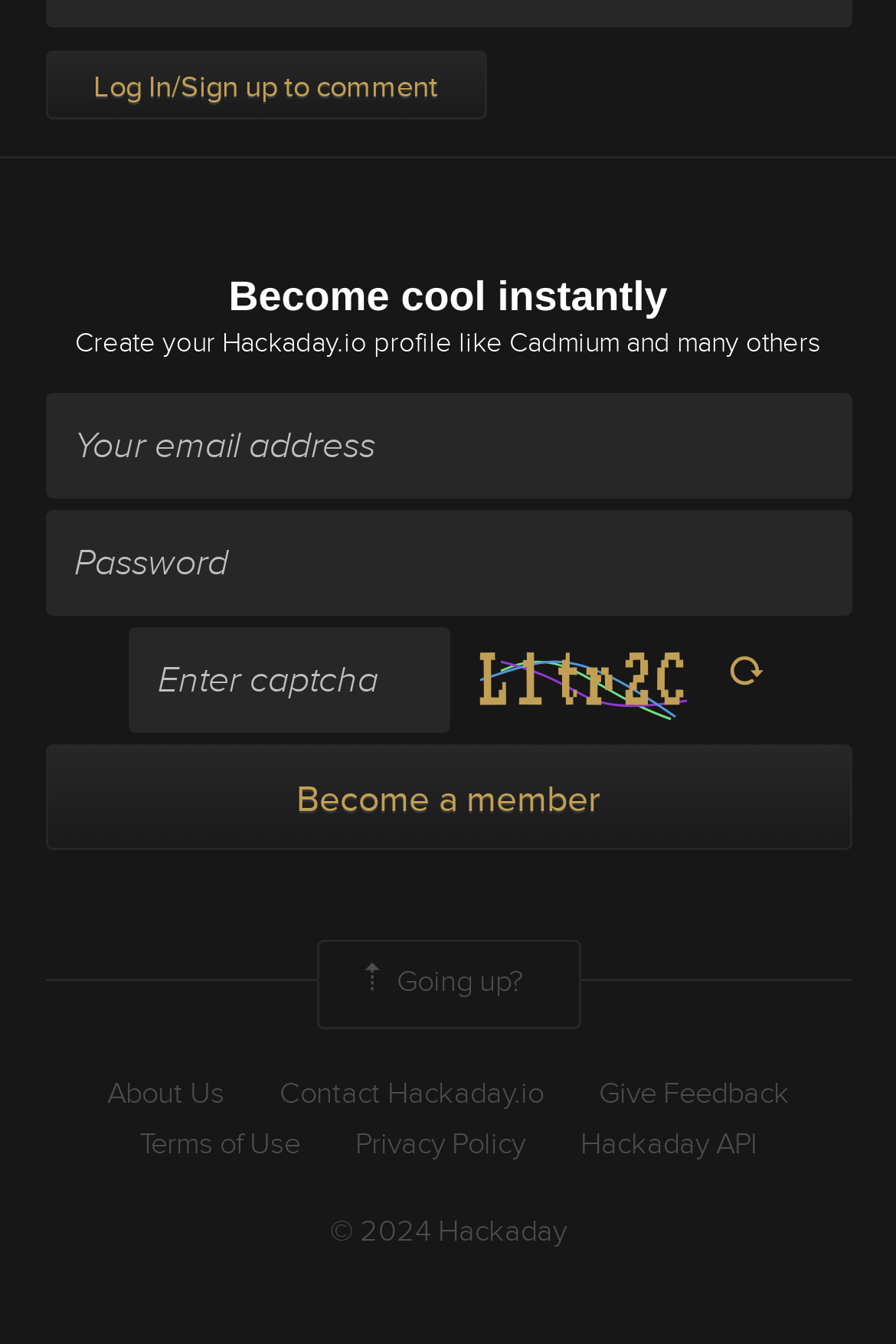Please identify the bounding box coordinates of the region to click in order to complete the given instruction: "Log in or sign up to comment". The coordinates should be four float numbers between 0 and 1, i.e., [left, top, right, bottom].

[0.05, 0.038, 0.542, 0.089]